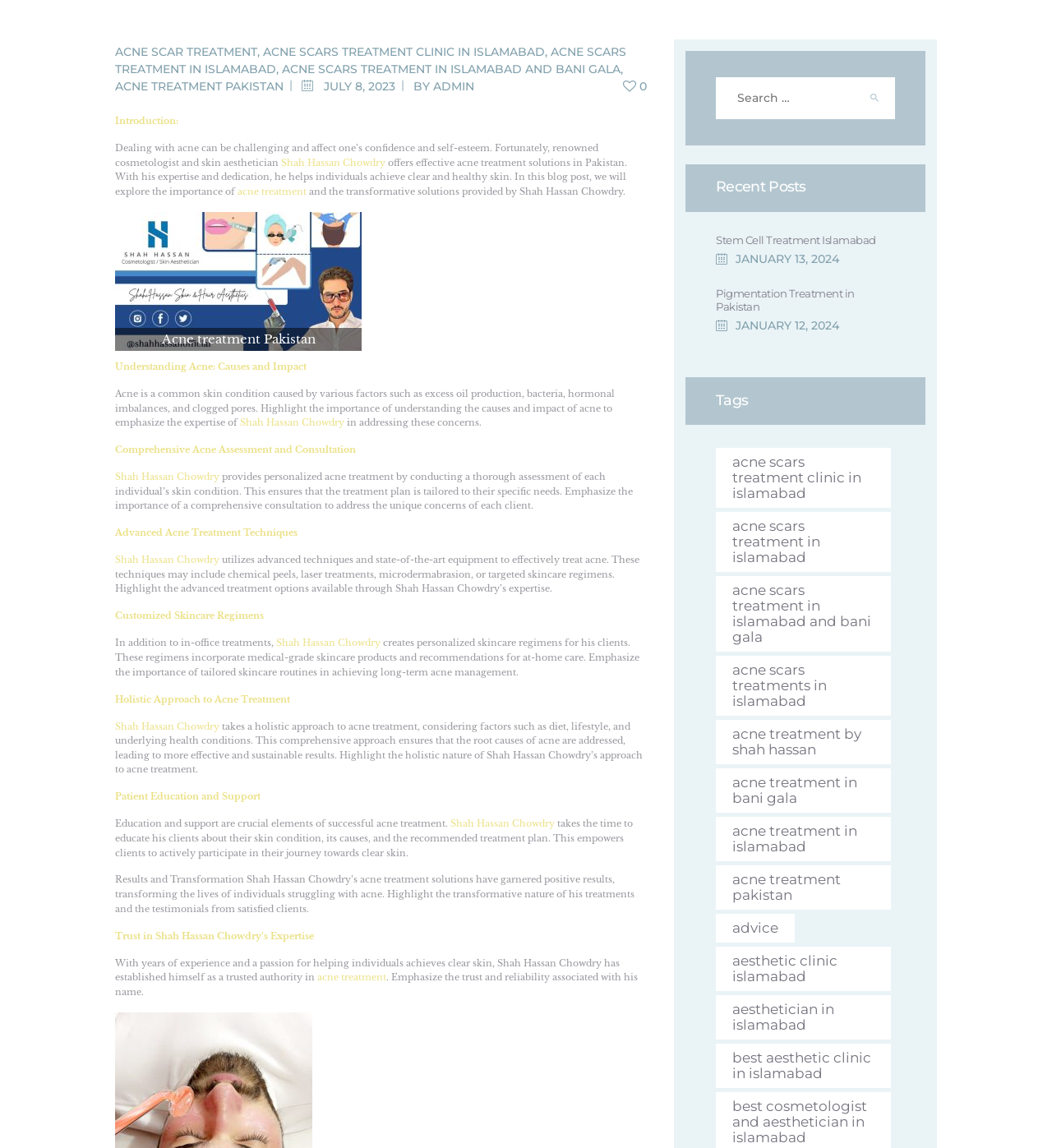Please determine the bounding box coordinates of the element's region to click for the following instruction: "Learn about Shah Hassan's expertise in acne treatment".

[0.109, 0.137, 0.366, 0.147]